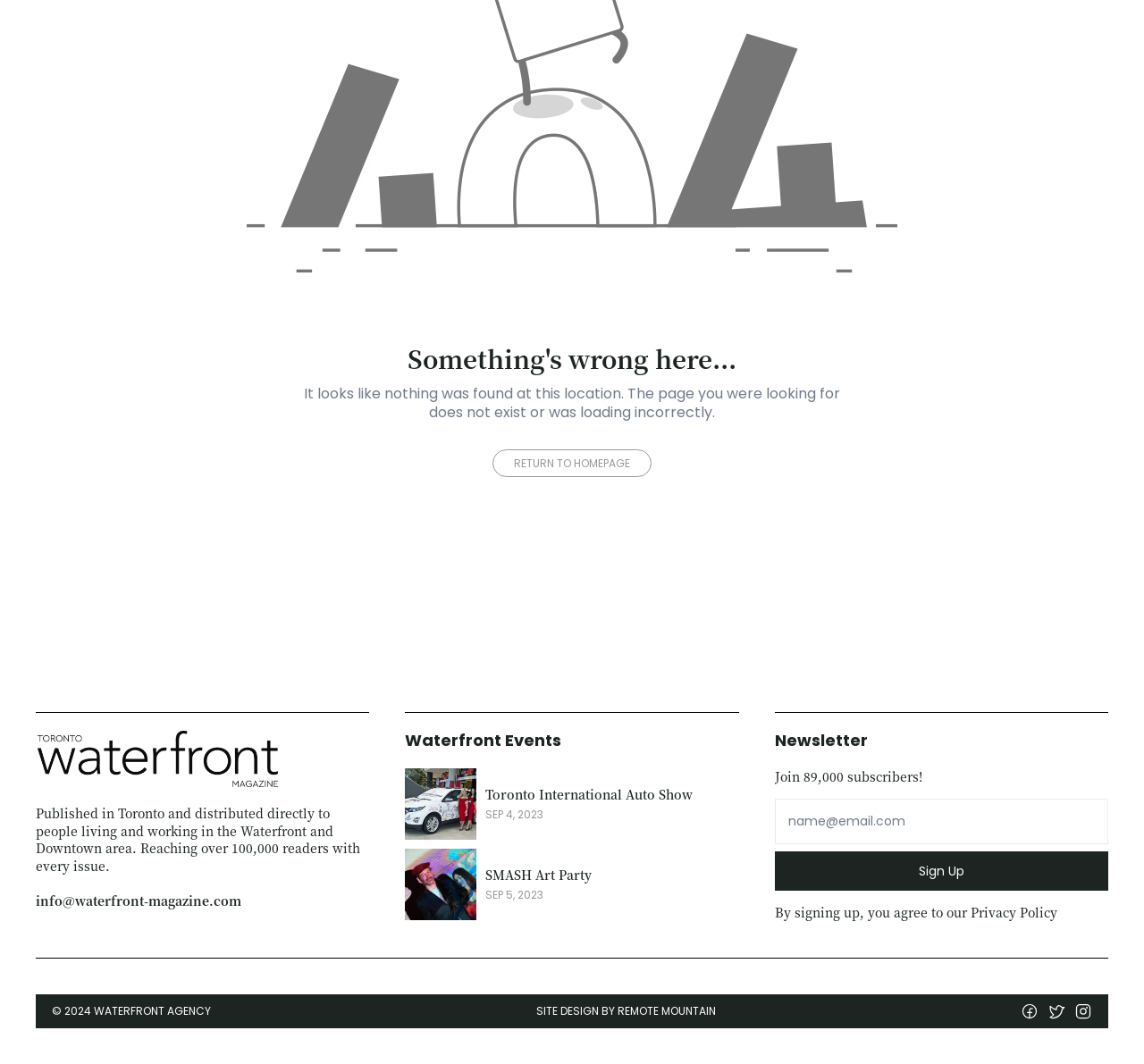Find the UI element described as: "name="email" placeholder="name@email.com"" and predict its bounding box coordinates. Ensure the coordinates are four float numbers between 0 and 1, [left, top, right, bottom].

[0.677, 0.751, 0.969, 0.794]